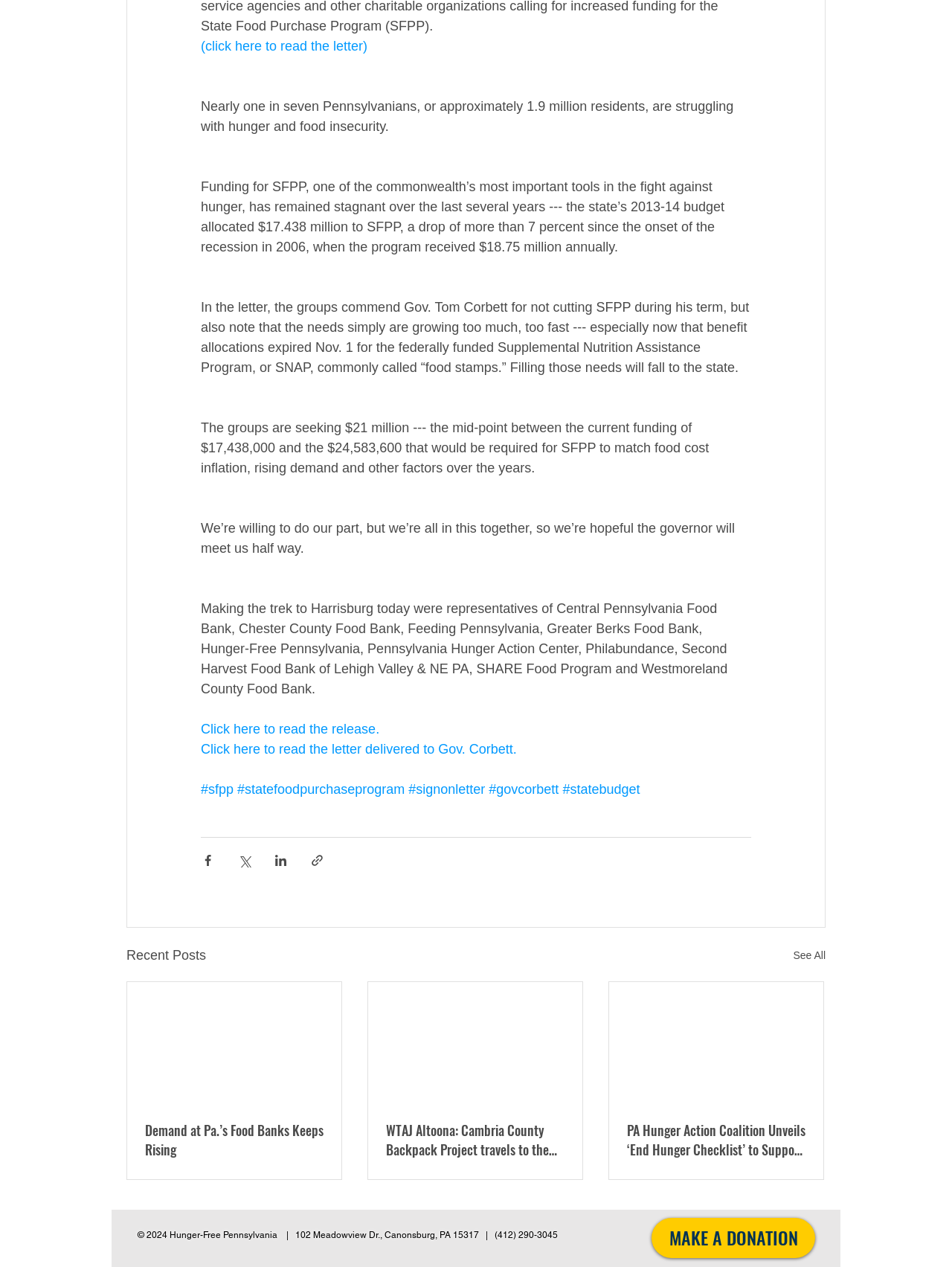Determine the bounding box for the described UI element: "MAKE A DONATION".

[0.684, 0.961, 0.856, 0.993]